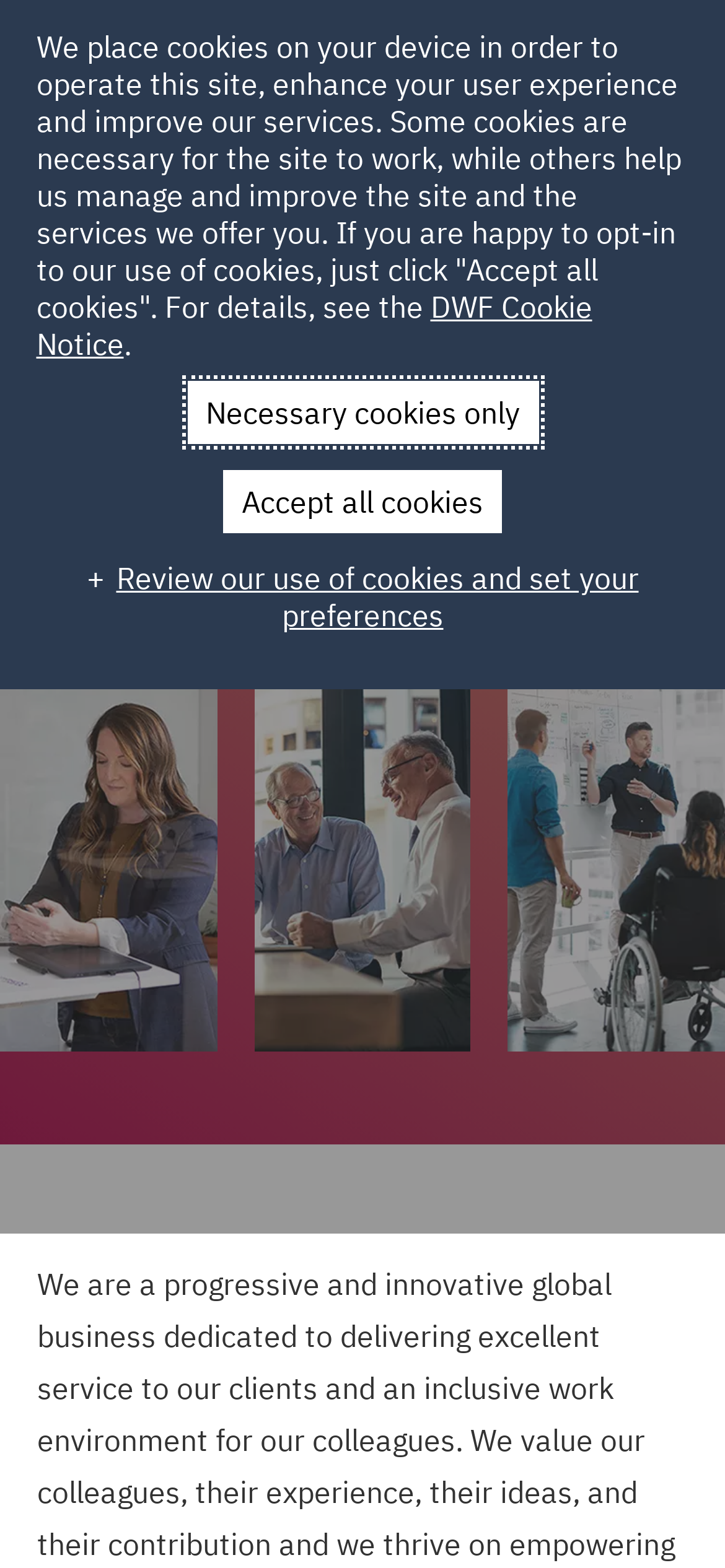Please provide the main heading of the webpage content.

Why choose DWF?